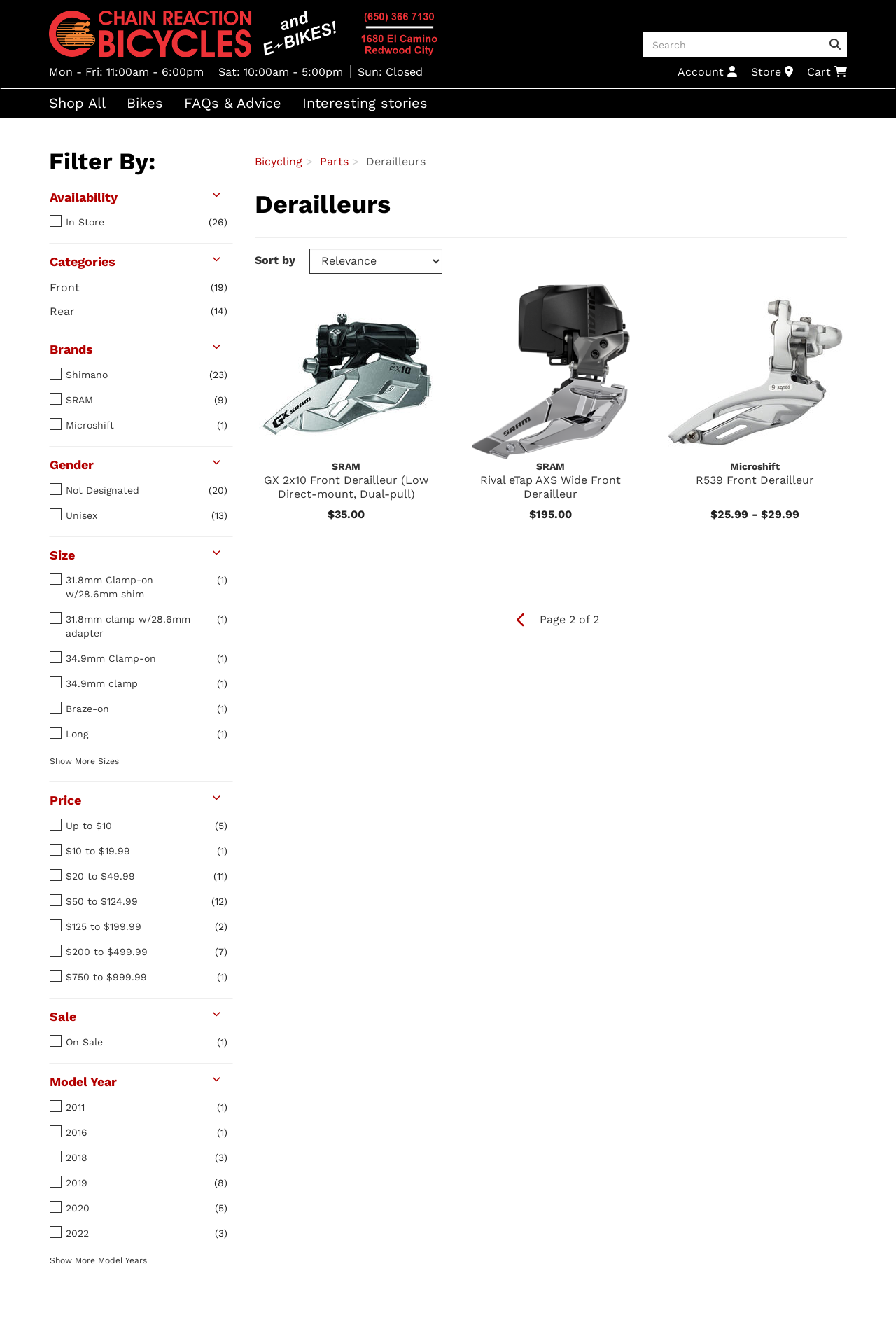What is the type of derailleurs shown on this webpage?
Refer to the image and provide a concise answer in one word or phrase.

Front and Rear